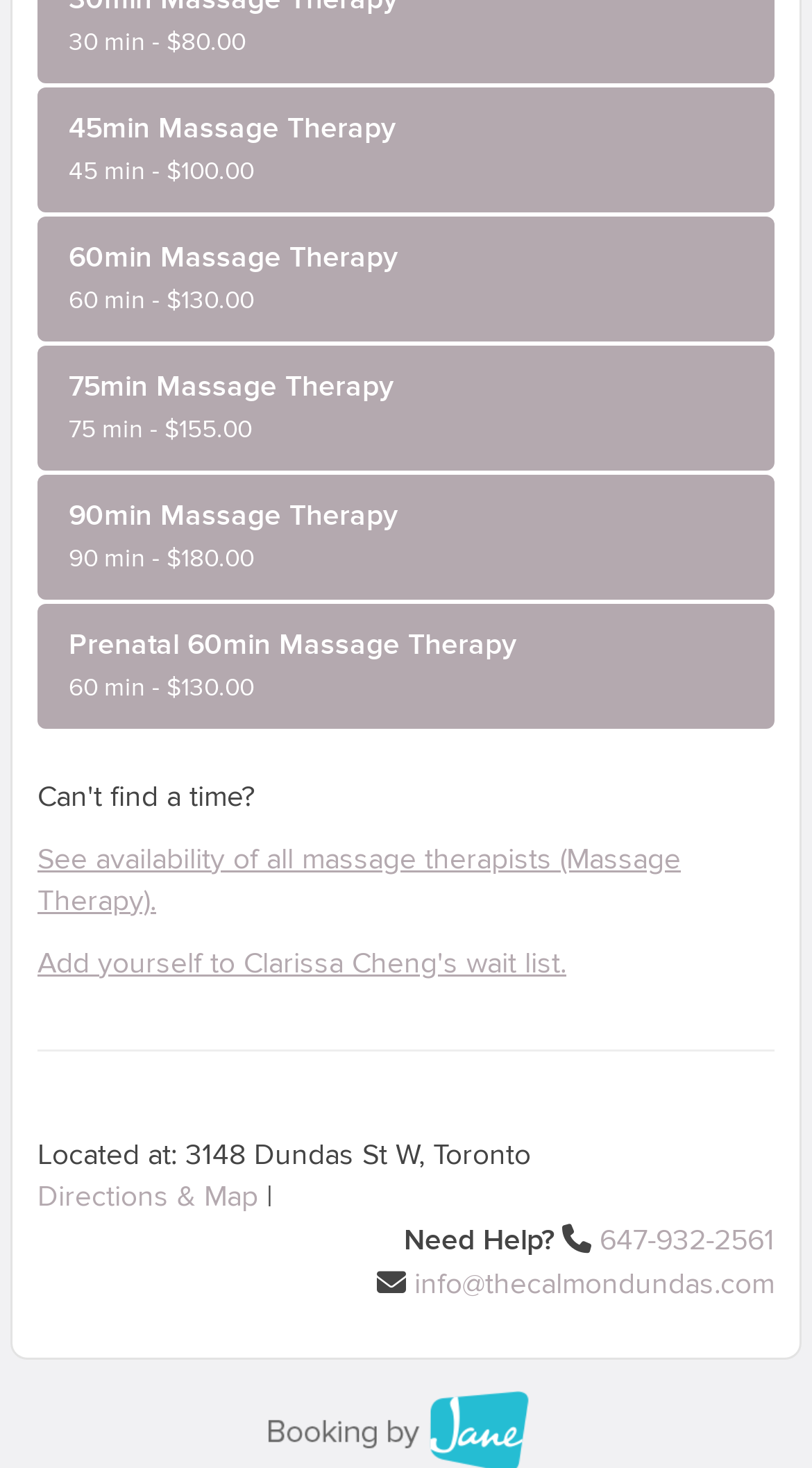Identify the bounding box coordinates of the element to click to follow this instruction: 'Get directions to the location'. Ensure the coordinates are four float values between 0 and 1, provided as [left, top, right, bottom].

[0.046, 0.805, 0.318, 0.825]